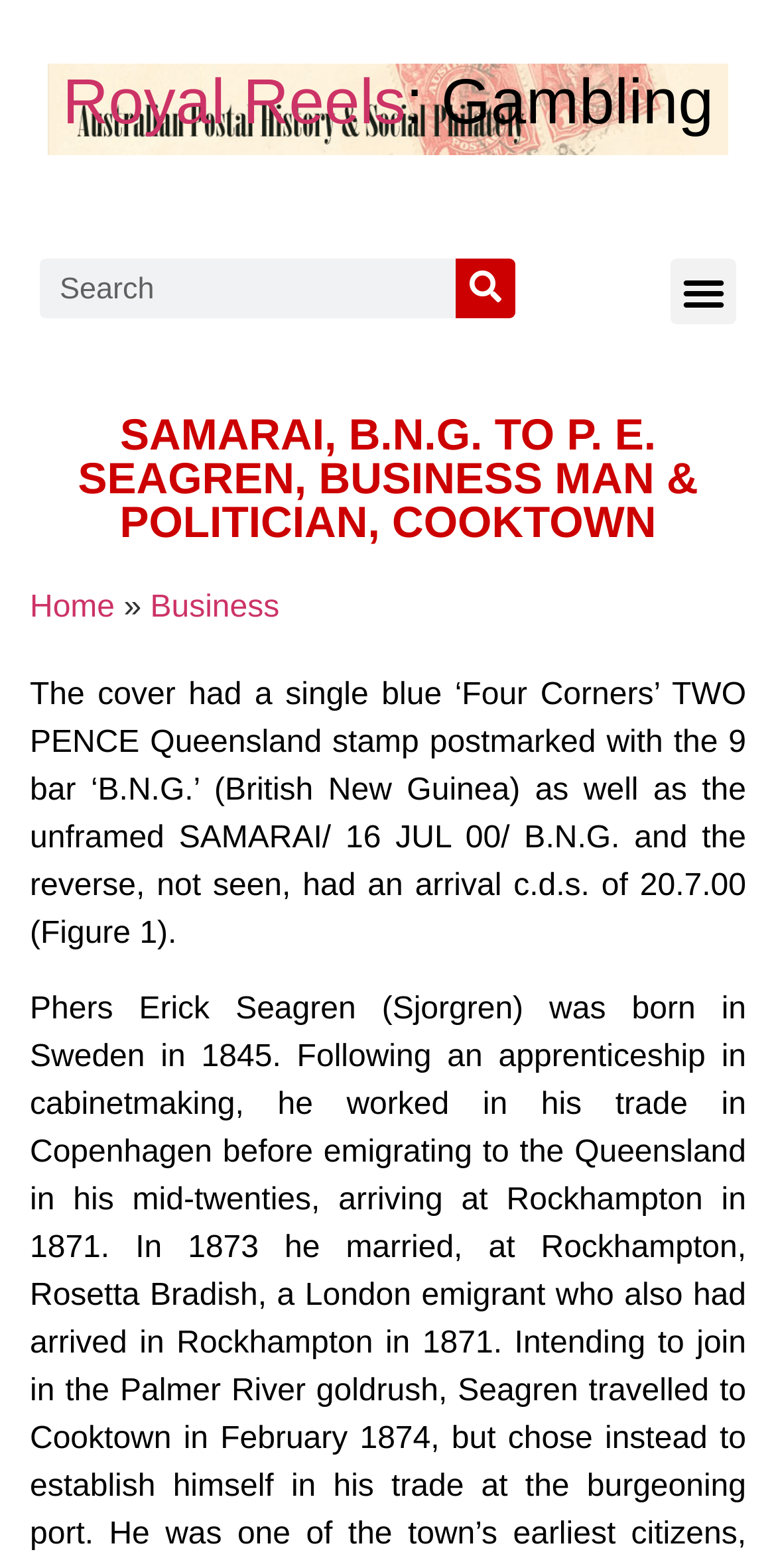Respond to the following question using a concise word or phrase: 
What is the type of stamp on the cover?

TWO PENCE Queensland